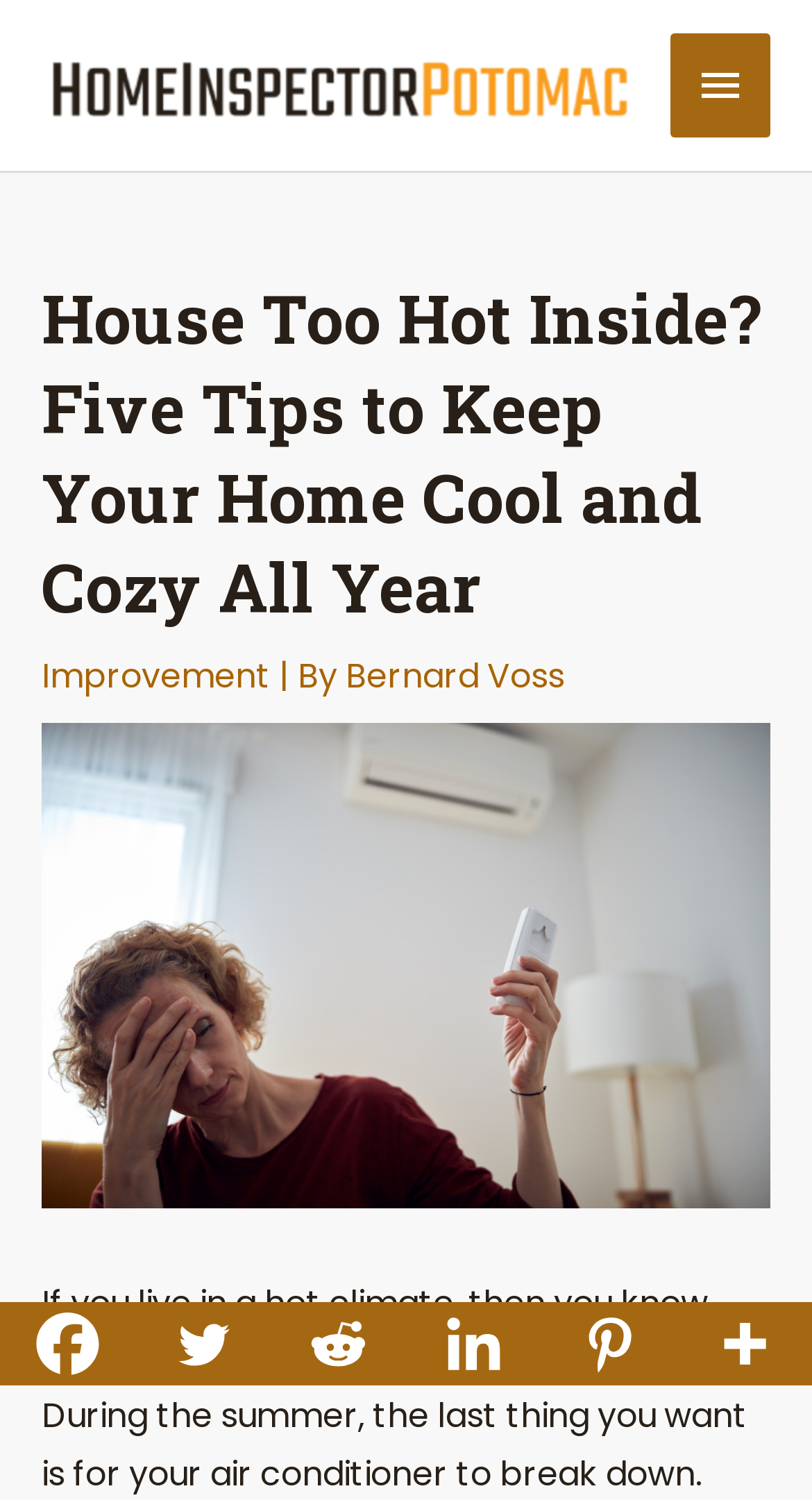Determine the bounding box for the UI element as described: "alt="Homeinspector poto moto logo"". The coordinates should be represented as four float numbers between 0 and 1, formatted as [left, top, right, bottom].

[0.051, 0.04, 0.785, 0.072]